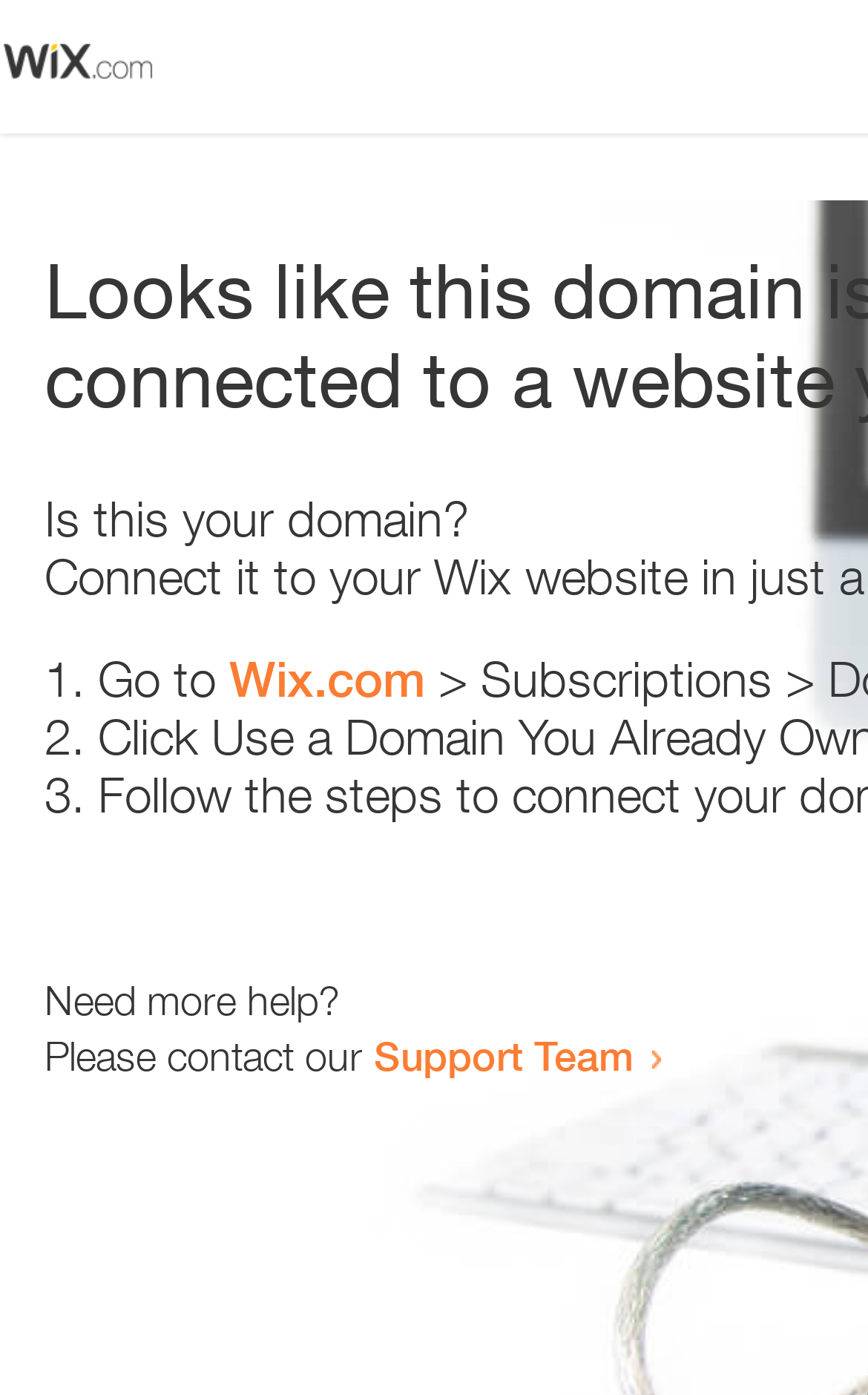Bounding box coordinates must be specified in the format (top-left x, top-left y, bottom-right x, bottom-right y). All values should be floating point numbers between 0 and 1. What are the bounding box coordinates of the UI element described as: Wix.com

[0.264, 0.466, 0.49, 0.507]